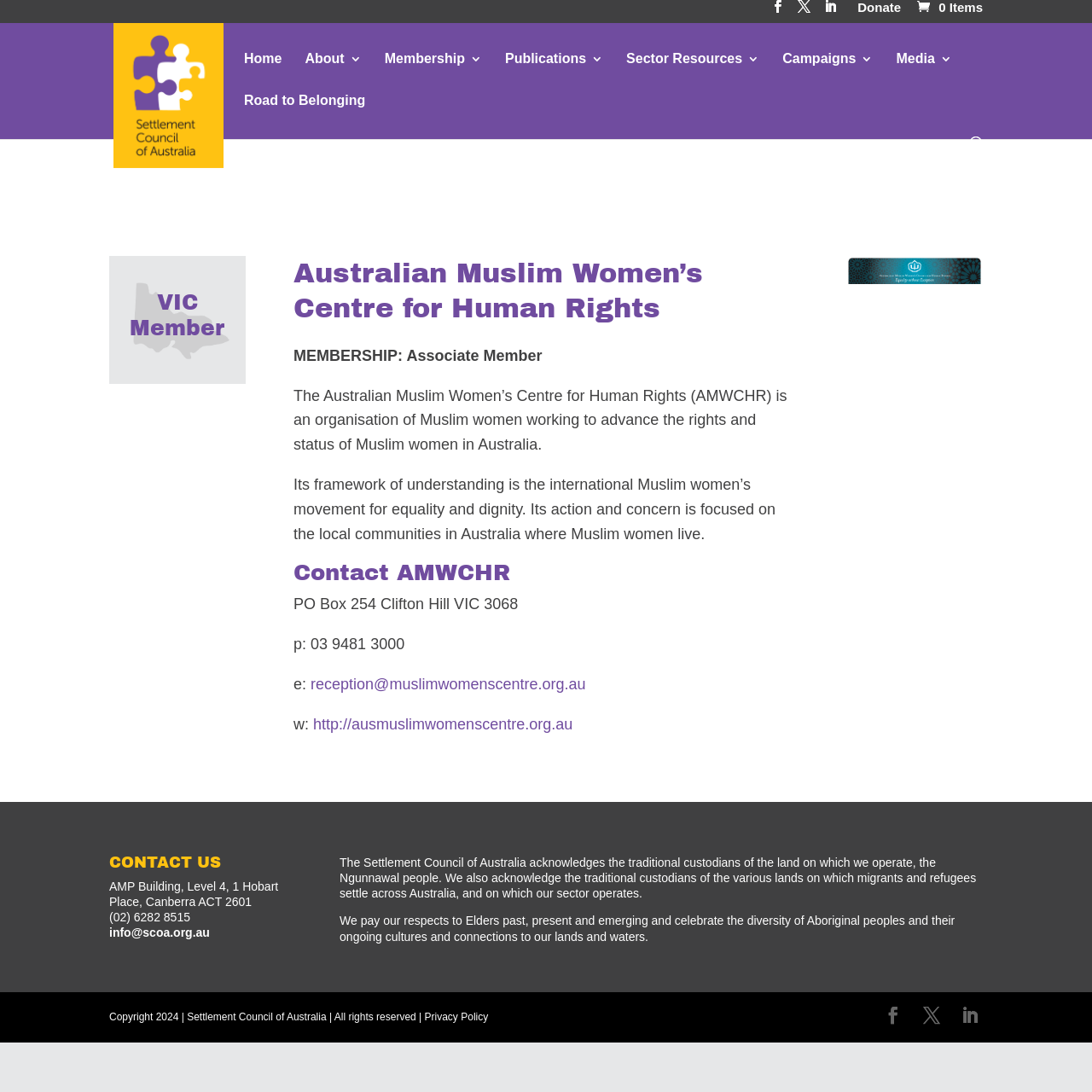Can you give a comprehensive explanation to the question given the content of the image?
What is the name of the organisation?

This answer can be obtained by reading the static text element with the description 'The Australian Muslim Women’s Centre for Human Rights (AMWCHR) is an organisation of Muslim women working to advance the rights and status of Muslim women in Australia.'